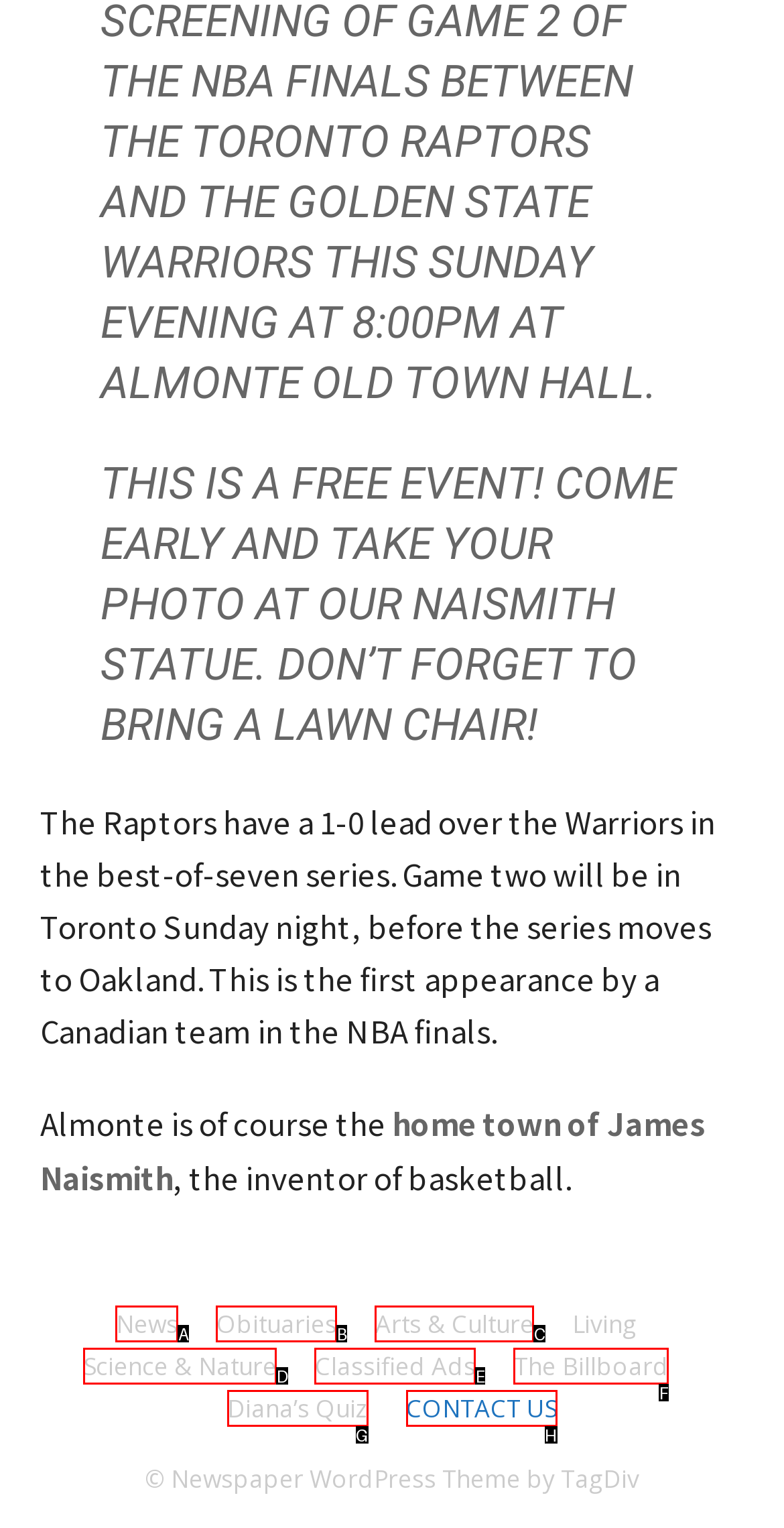Select the letter that aligns with the description: Arts & Culture. Answer with the letter of the selected option directly.

C